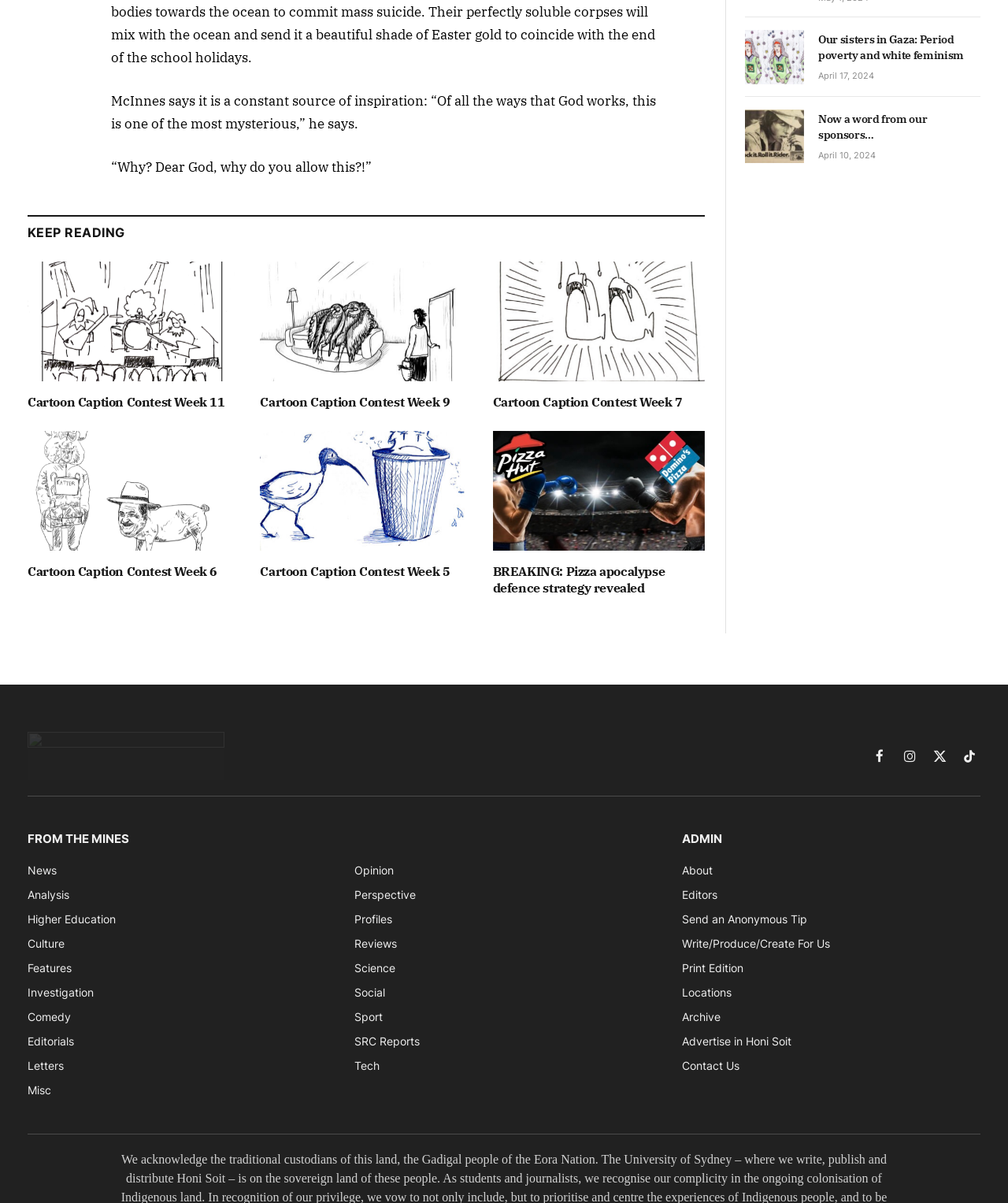What is the category of the link 'Cartoon Caption Contest Week 11'?
Look at the screenshot and respond with a single word or phrase.

Comedy